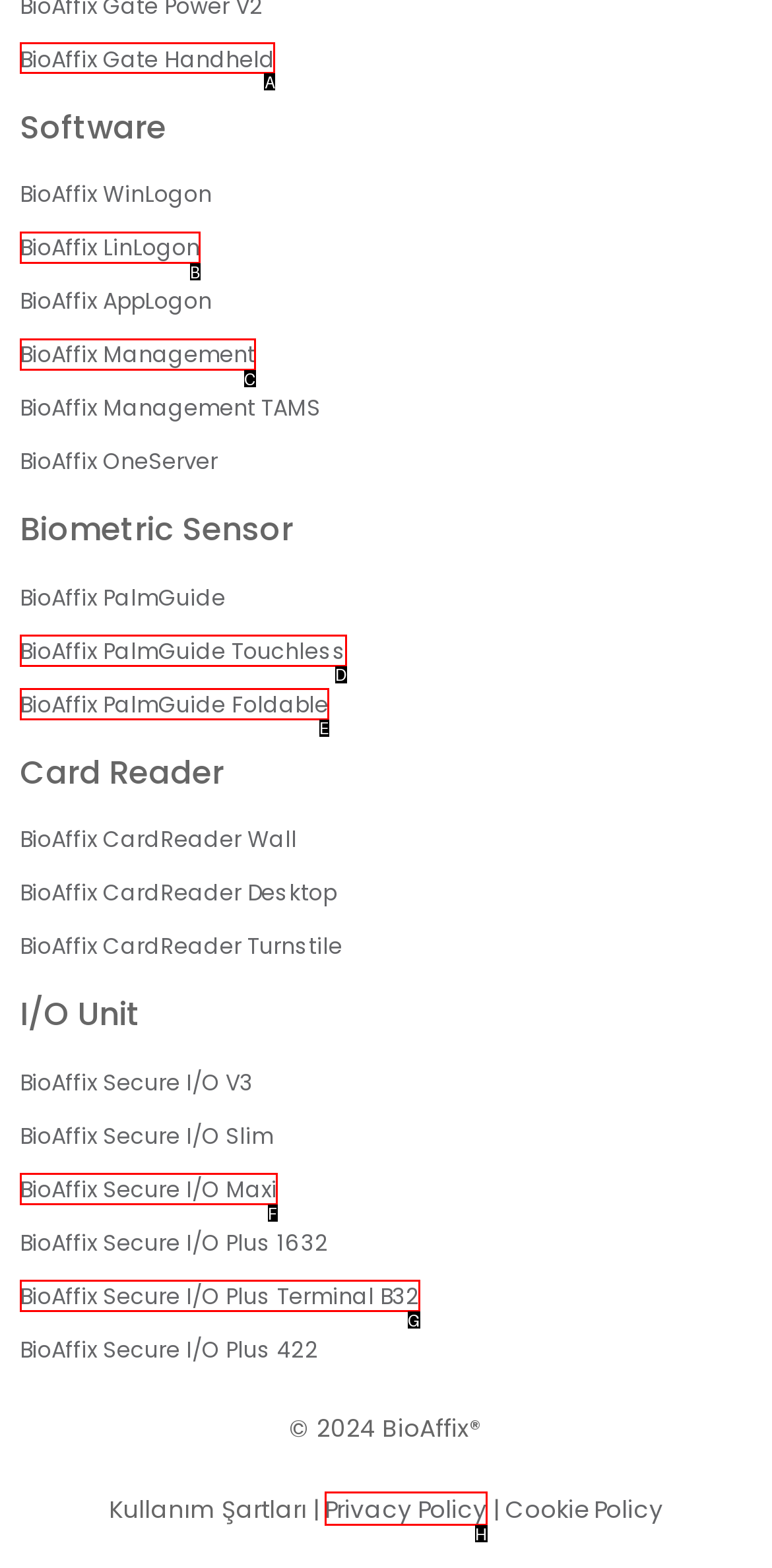Choose the letter of the UI element necessary for this task: Click BioAffix Gate Handheld
Answer with the correct letter.

A